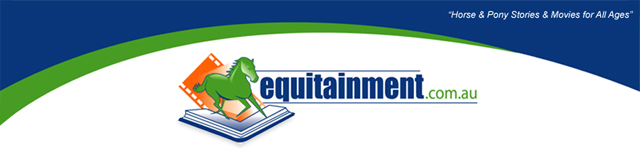Summarize the image with a detailed description that highlights all prominent details.

The image features the logo for Equitainment, a platform dedicated to horse and pony stories and films suitable for all ages. The logo showcases a vibrant green horse design positioned above an open book, symbolizing their commitment to equine literature and media. Accompanying the horse is an orange film strip, indicating the cinematic aspect of their offerings. 

The text prominently displays "equitainment.com.au," suggesting it is an Australian-based website. The overall color scheme combines blue, green, and white, creating an inviting and cheerful aesthetic. A tagline below the logo reads "*Horse & Pony Stories & Movies for All Ages," reflecting the organization's mission to entertain and educate audiences of all ages about the world of horses. This logo effectively communicates their focus on equestrian-themed content and appeals to horse enthusiasts and families alike.